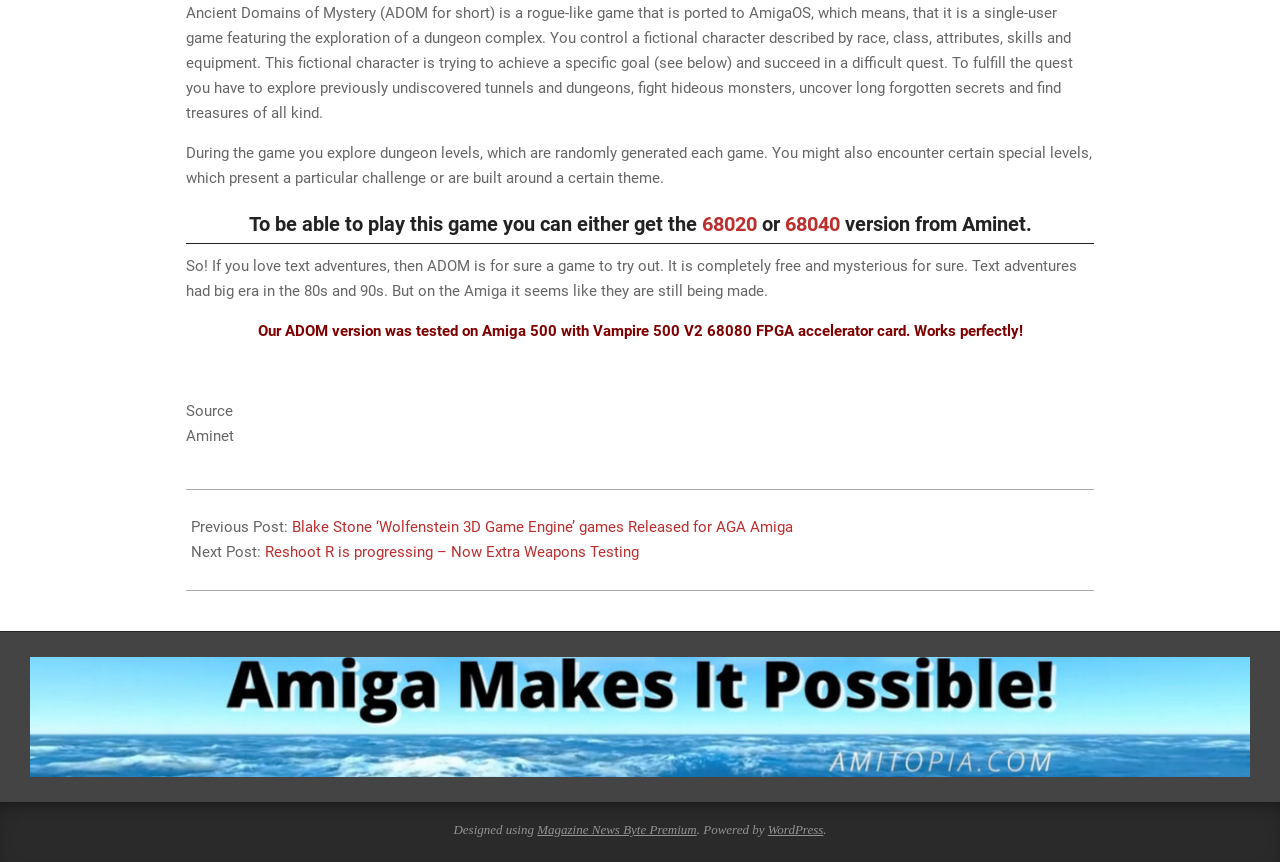Please find the bounding box coordinates (top-left x, top-left y, bottom-right x, bottom-right y) in the screenshot for the UI element described as follows: Magazine News Byte Premium

[0.42, 0.953, 0.544, 0.971]